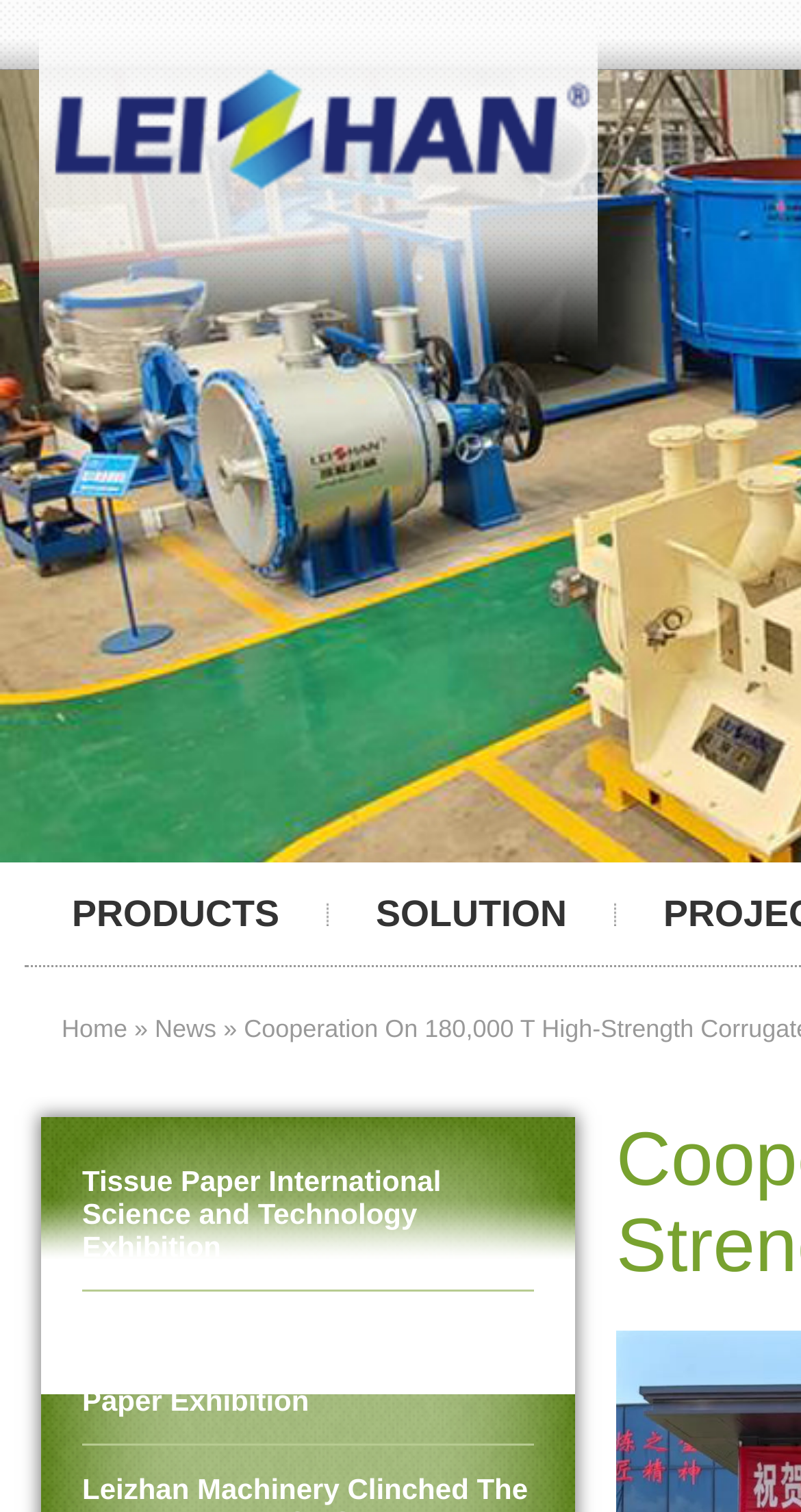What is the purpose of the '»' symbol?
Please respond to the question with a detailed and thorough explanation.

The '»' symbol is used as a separator between the 'Home' link and the 'News' link, indicating that they are separate navigation options.